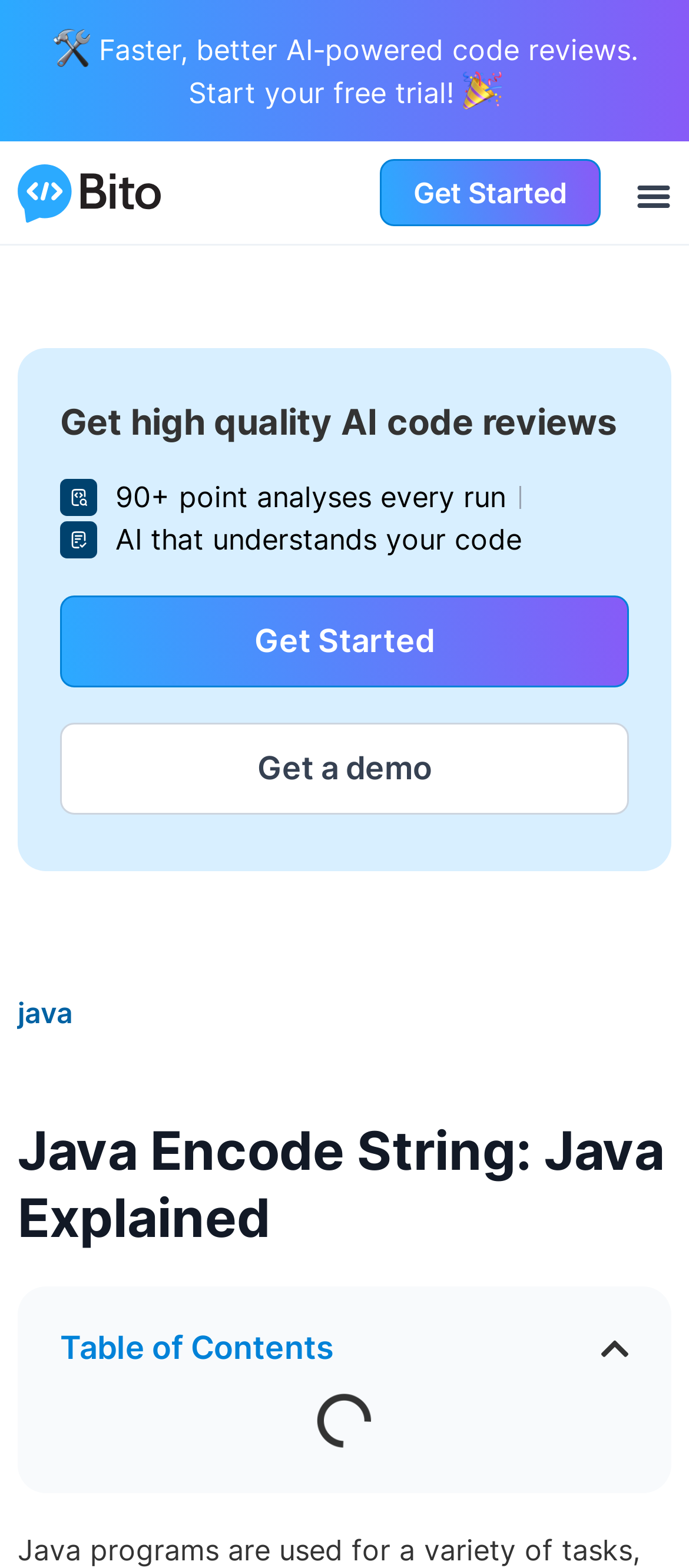Please find the bounding box for the UI component described as follows: "Get Started".

[0.087, 0.38, 0.913, 0.439]